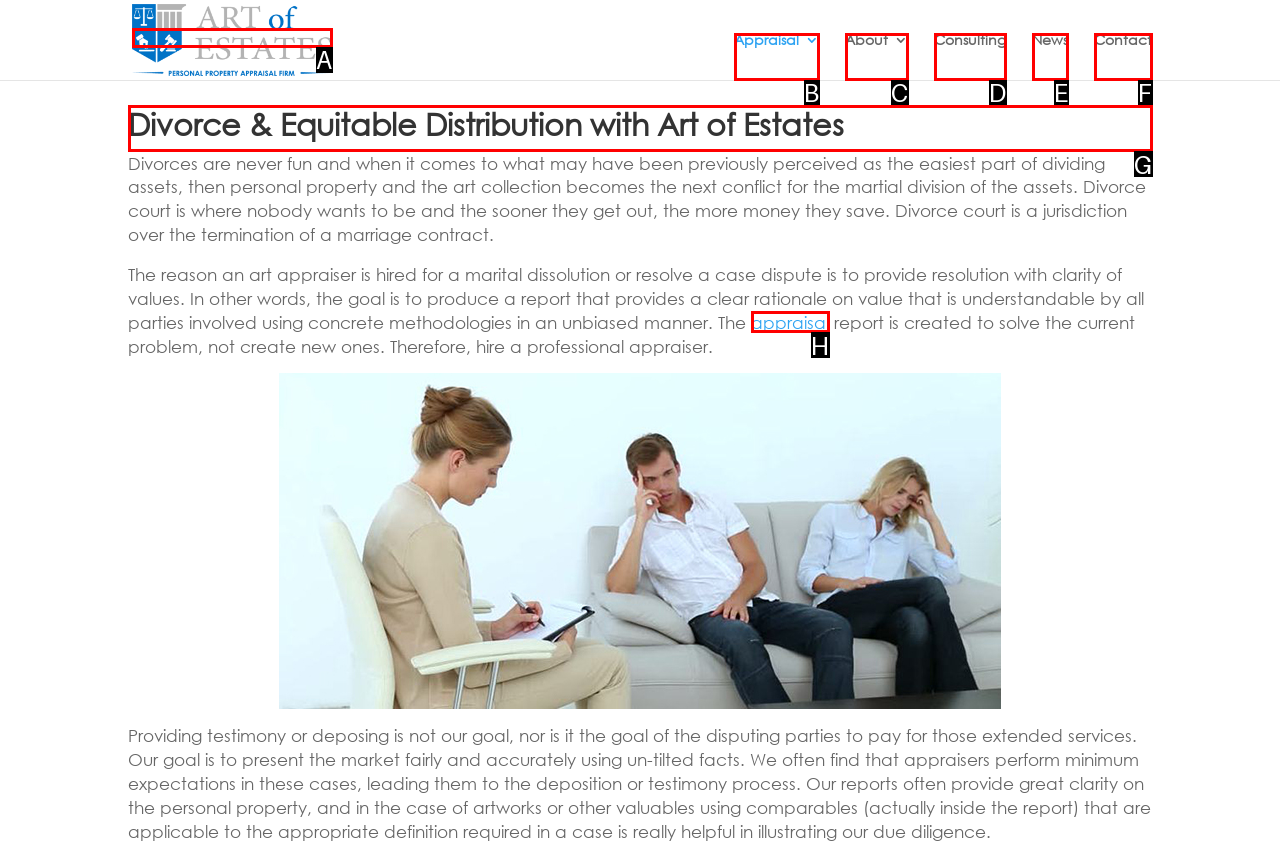Pick the HTML element that should be clicked to execute the task: Read more about 'Divorce & Equitable Distribution'
Respond with the letter corresponding to the correct choice.

G